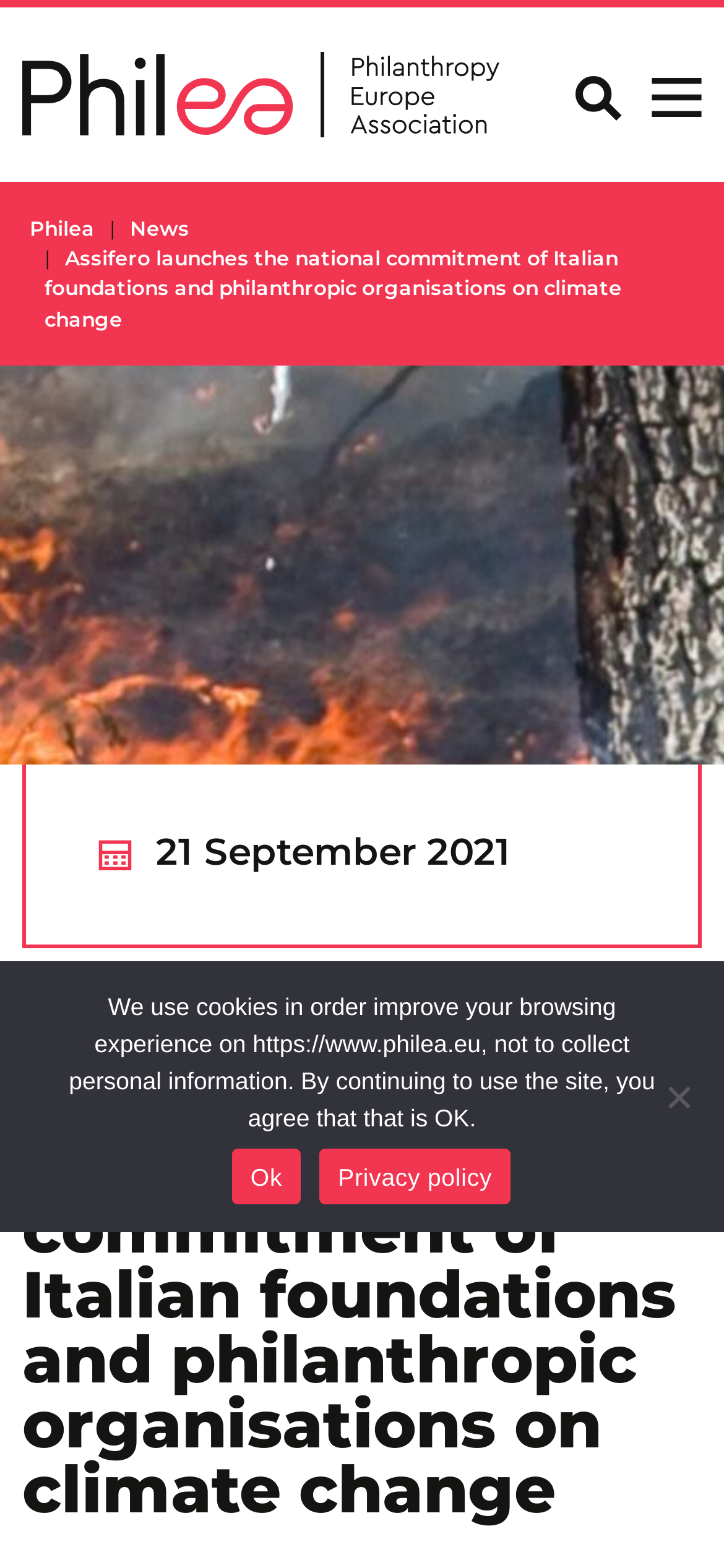How many links are in the breadcrumb navigation?
Based on the image content, provide your answer in one word or a short phrase.

2